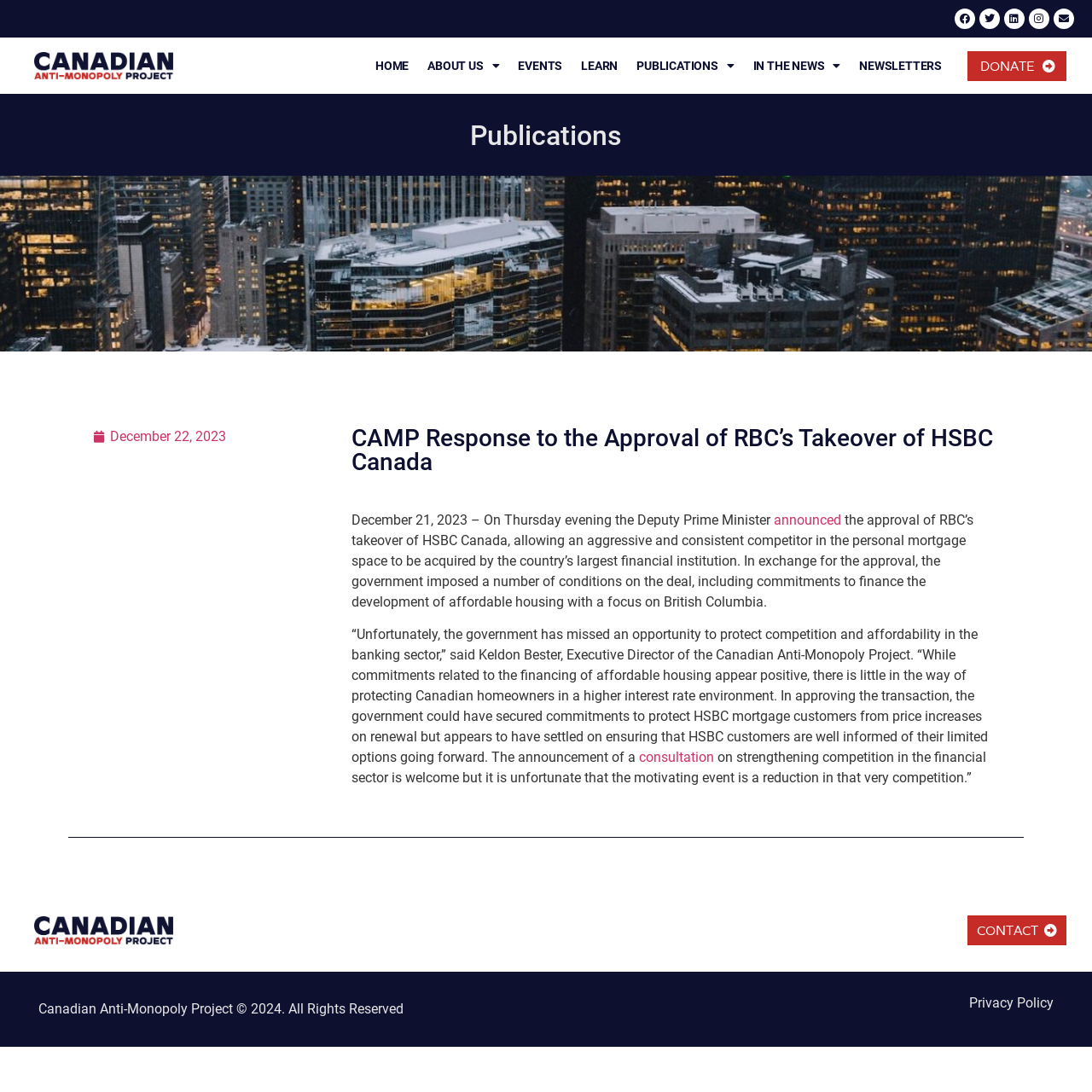What is the purpose of the consultation? Look at the image and give a one-word or short phrase answer.

Strengthening competition in the financial sector